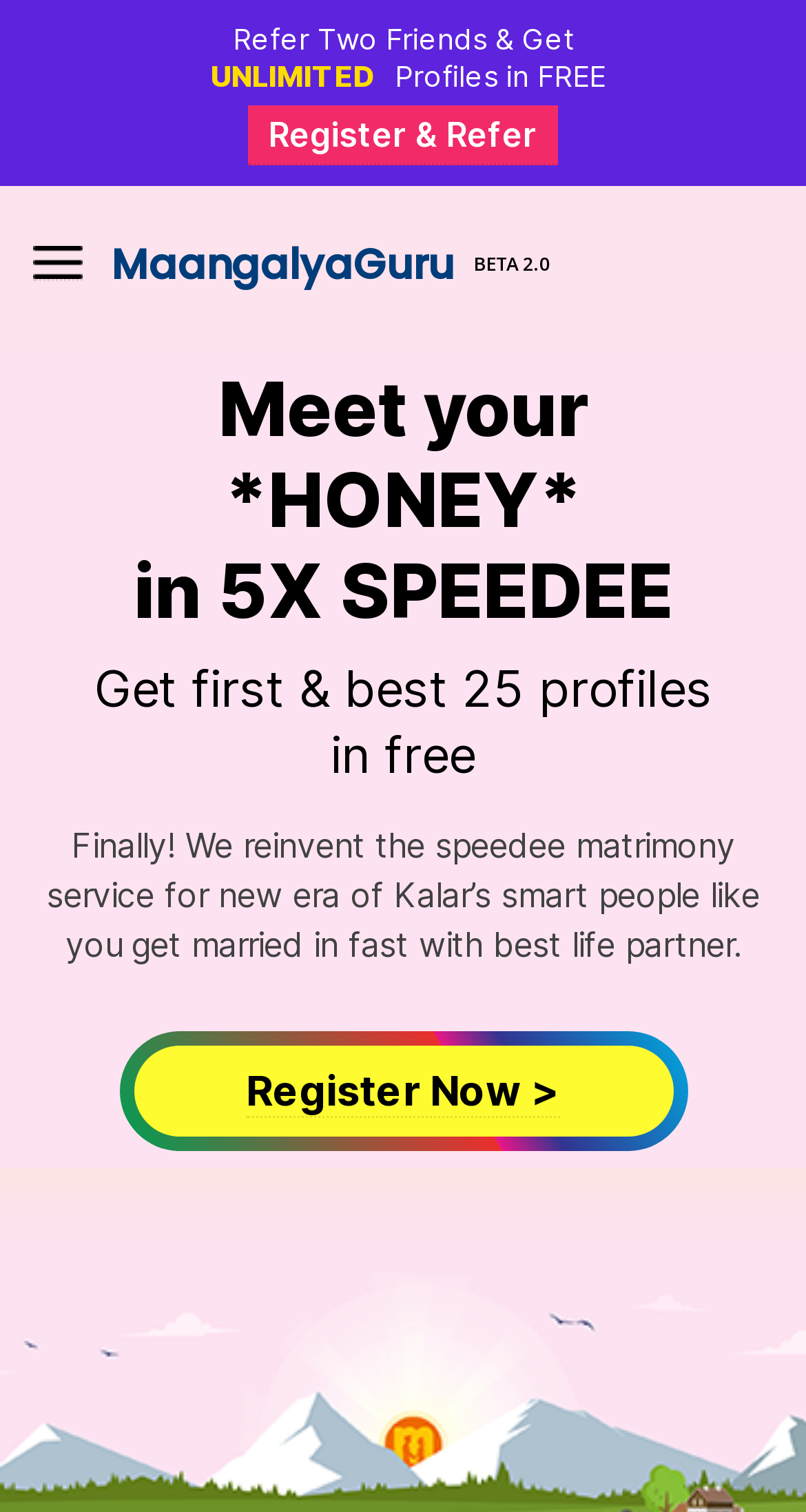Determine the bounding box for the described UI element: "Register & Refer".

[0.308, 0.07, 0.692, 0.11]